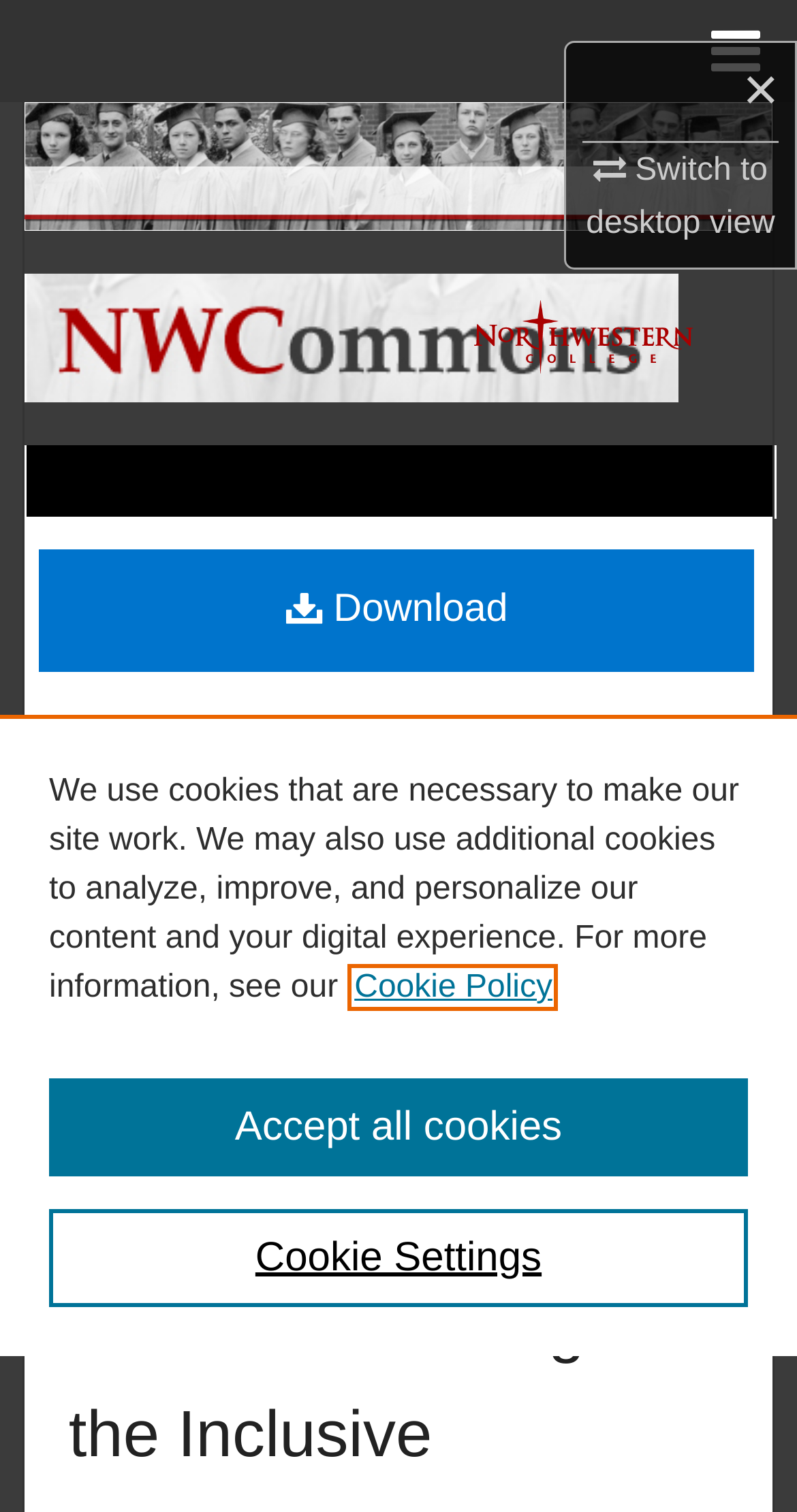Indicate the bounding box coordinates of the clickable region to achieve the following instruction: "Download the document."

[0.049, 0.199, 0.947, 0.279]